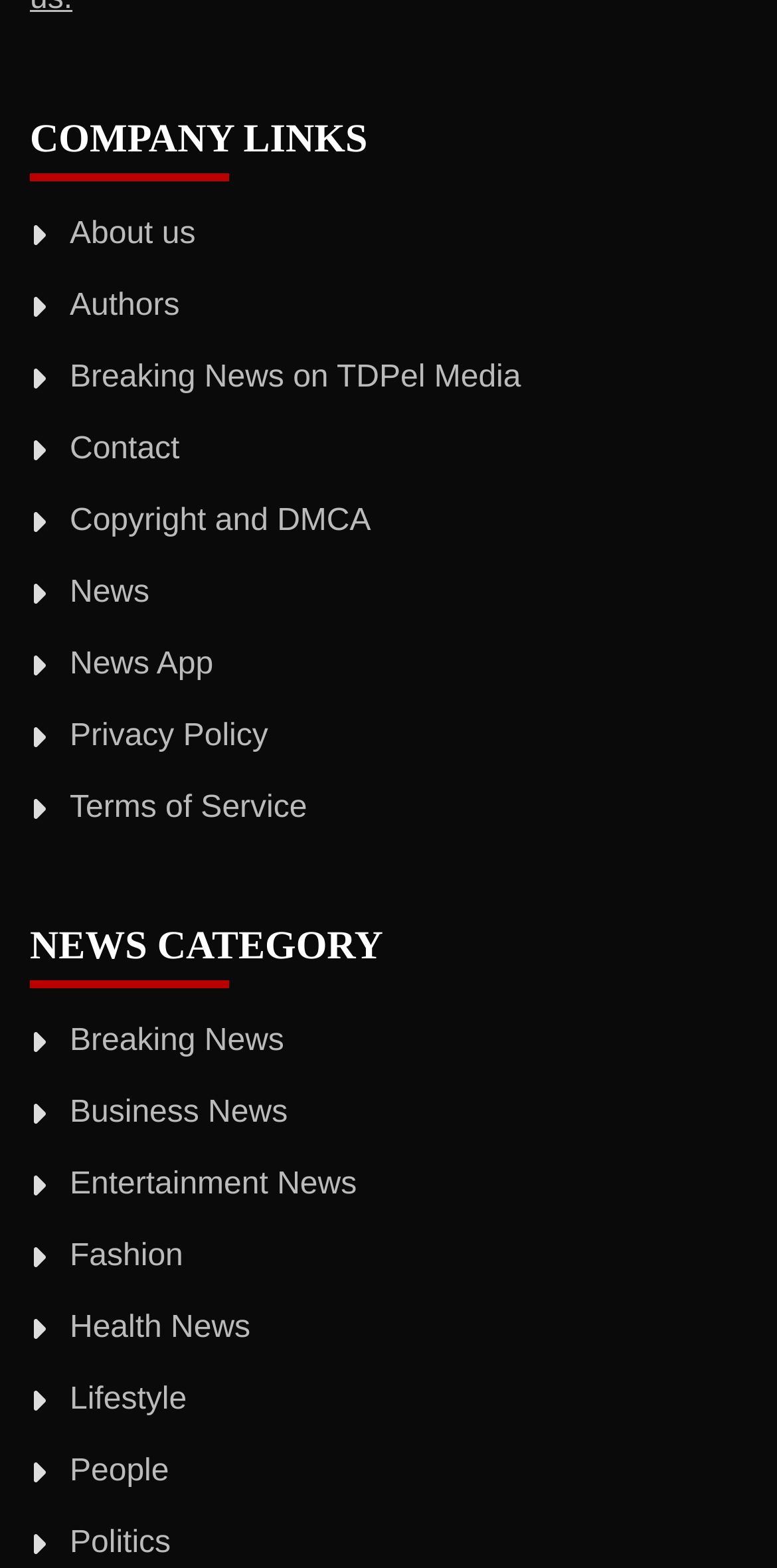Specify the bounding box coordinates of the region I need to click to perform the following instruction: "view entertainment news". The coordinates must be four float numbers in the range of 0 to 1, i.e., [left, top, right, bottom].

[0.09, 0.745, 0.459, 0.766]